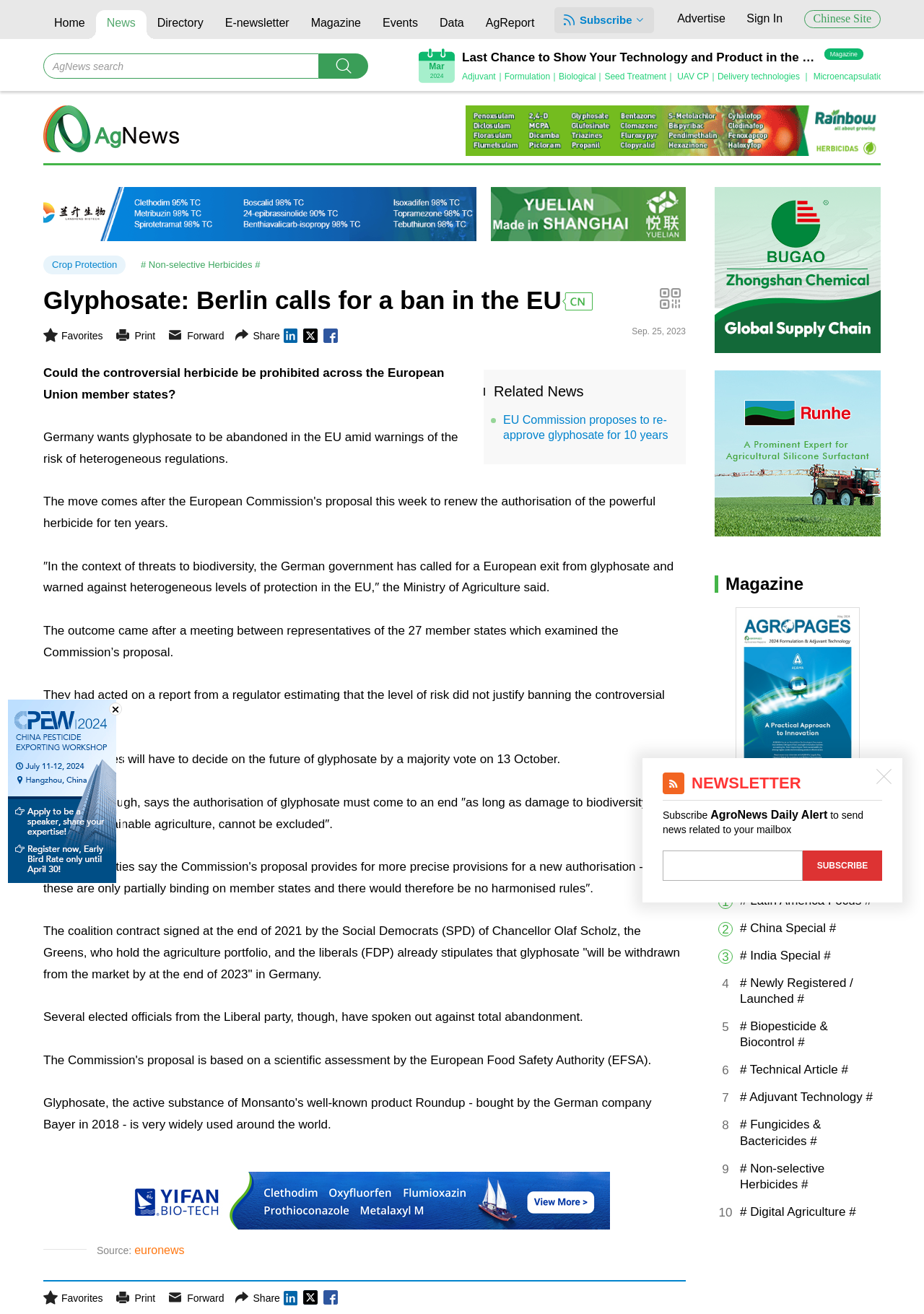What is the date of the news article 'Glyphosate: Berlin calls for a ban in the EU'?
Please provide an in-depth and detailed response to the question.

I found the date of the news article 'Glyphosate: Berlin calls for a ban in the EU' at the bottom of the article, which is 'Sep. 25, 2023'.